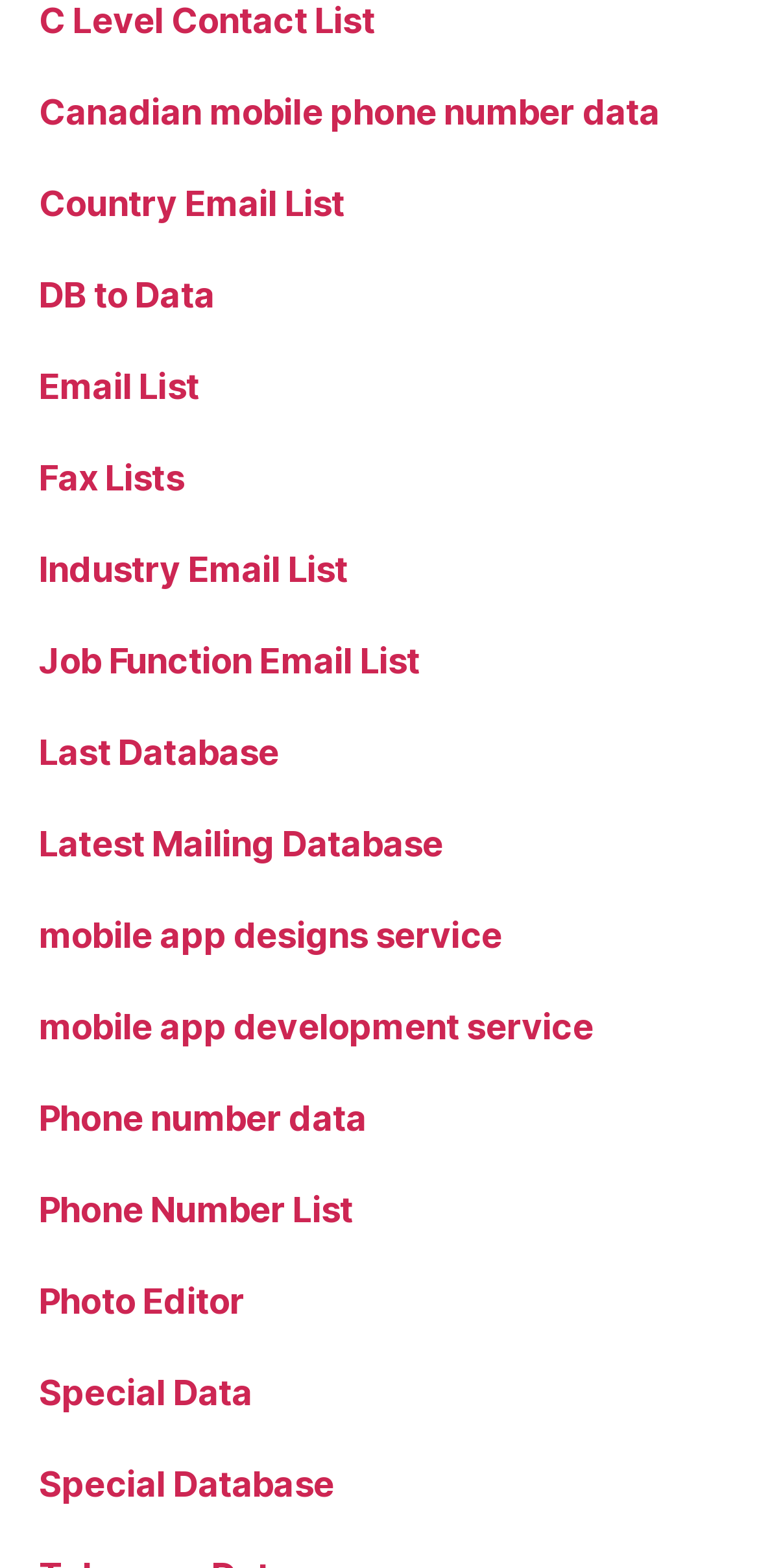Using the provided description Email List, find the bounding box coordinates for the UI element. Provide the coordinates in (top-left x, top-left y, bottom-right x, bottom-right y) format, ensuring all values are between 0 and 1.

[0.051, 0.233, 0.262, 0.259]